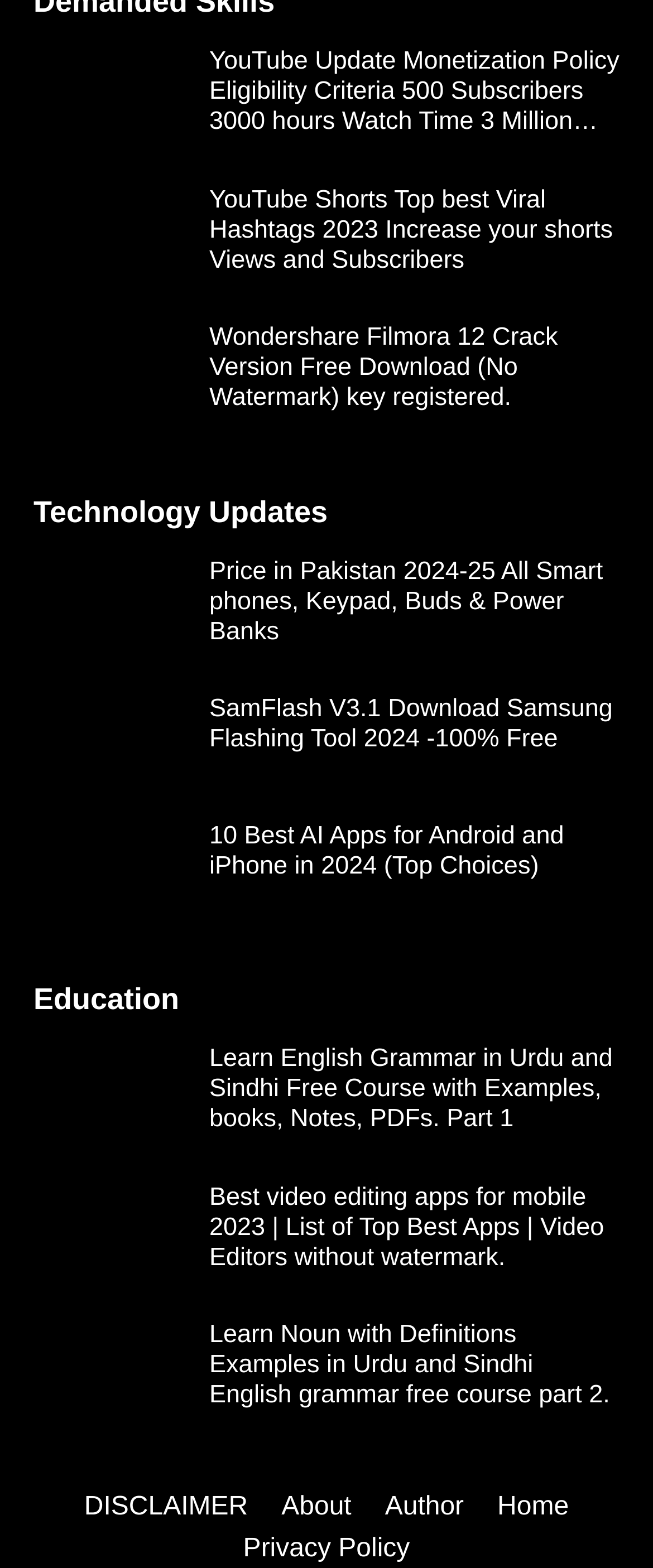Show the bounding box coordinates of the region that should be clicked to follow the instruction: "Read about Technology Updates."

[0.051, 0.311, 0.949, 0.342]